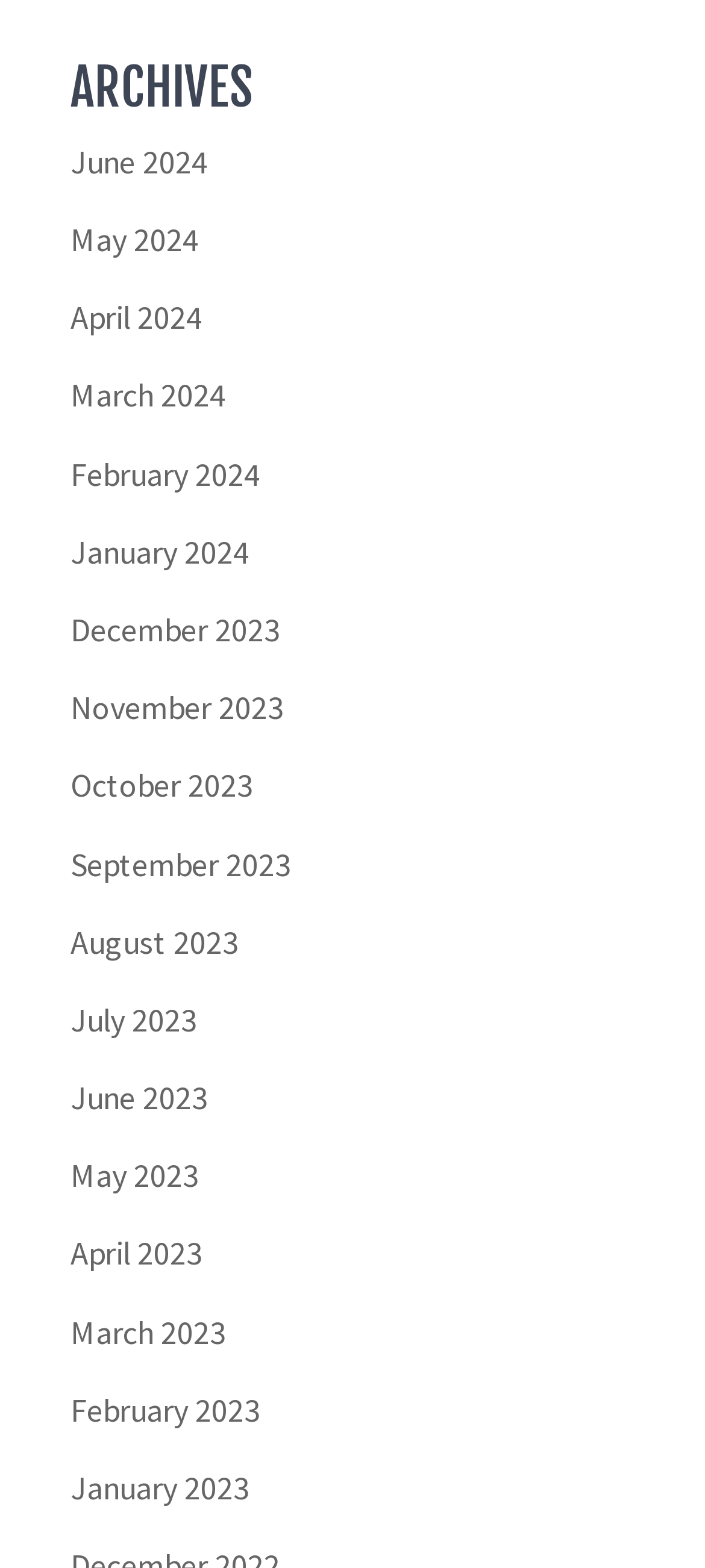What is the earliest month listed?
Using the visual information, reply with a single word or short phrase.

January 2023